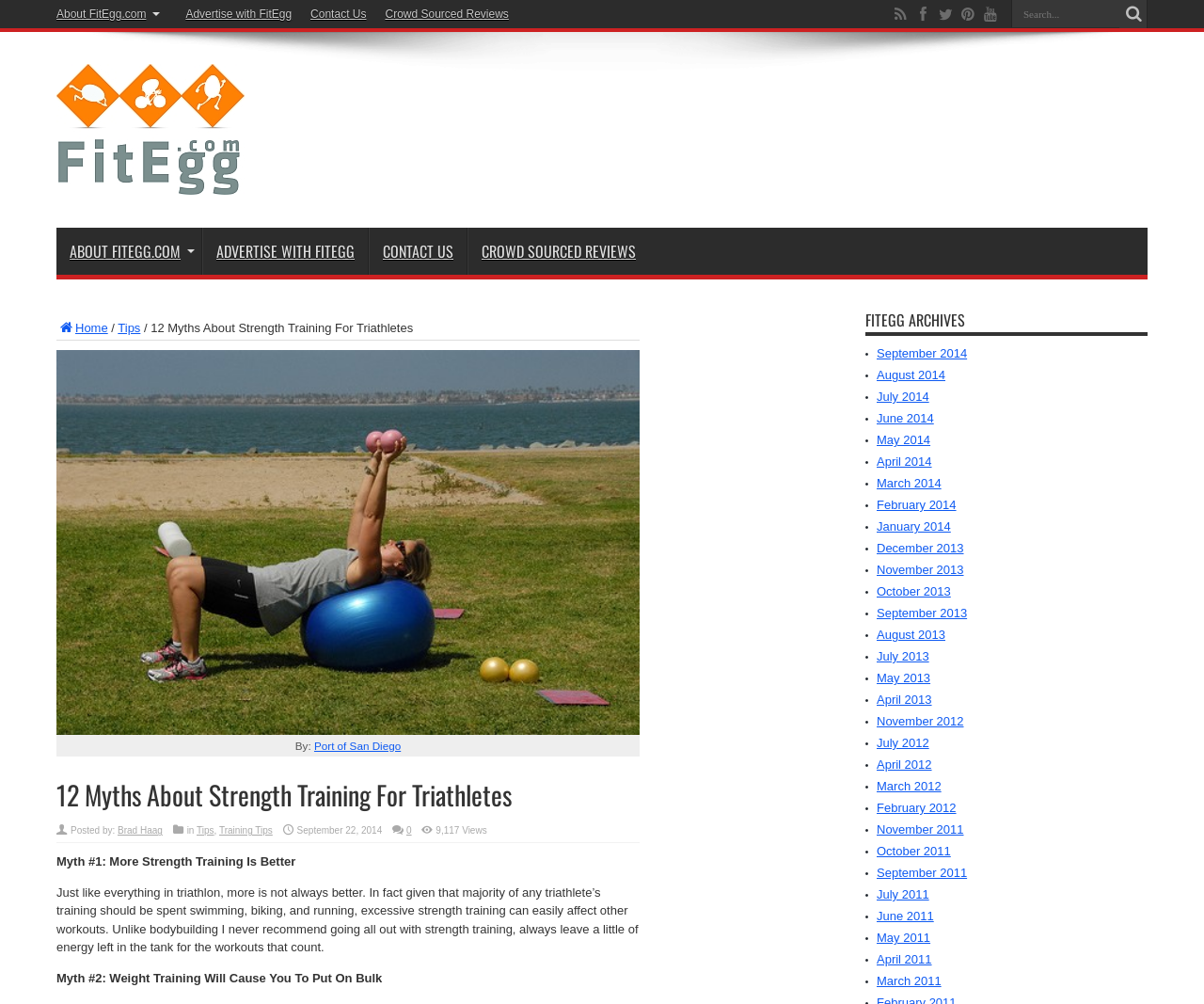Identify and generate the primary title of the webpage.

12 Myths About Strength Training For Triathletes